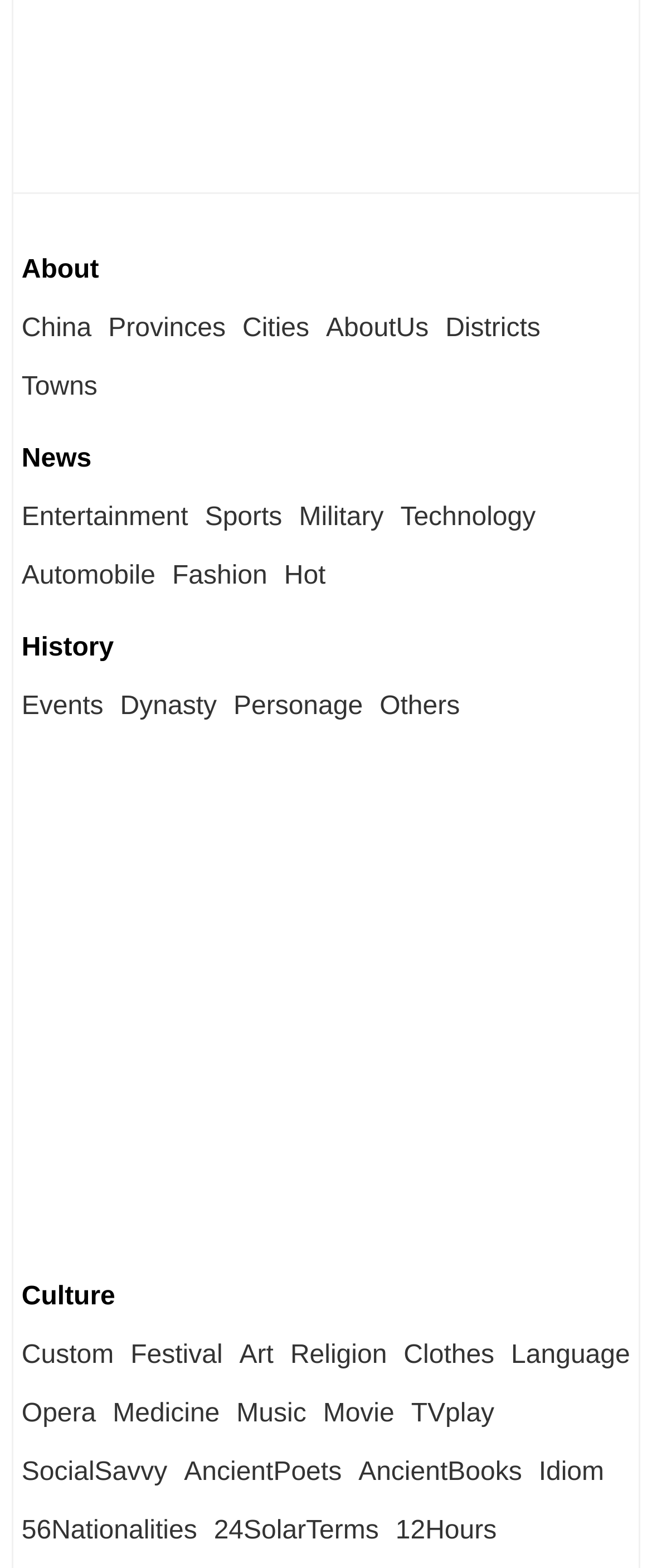Can you specify the bounding box coordinates for the region that should be clicked to fulfill this instruction: "Learn about History".

[0.033, 0.404, 0.175, 0.422]